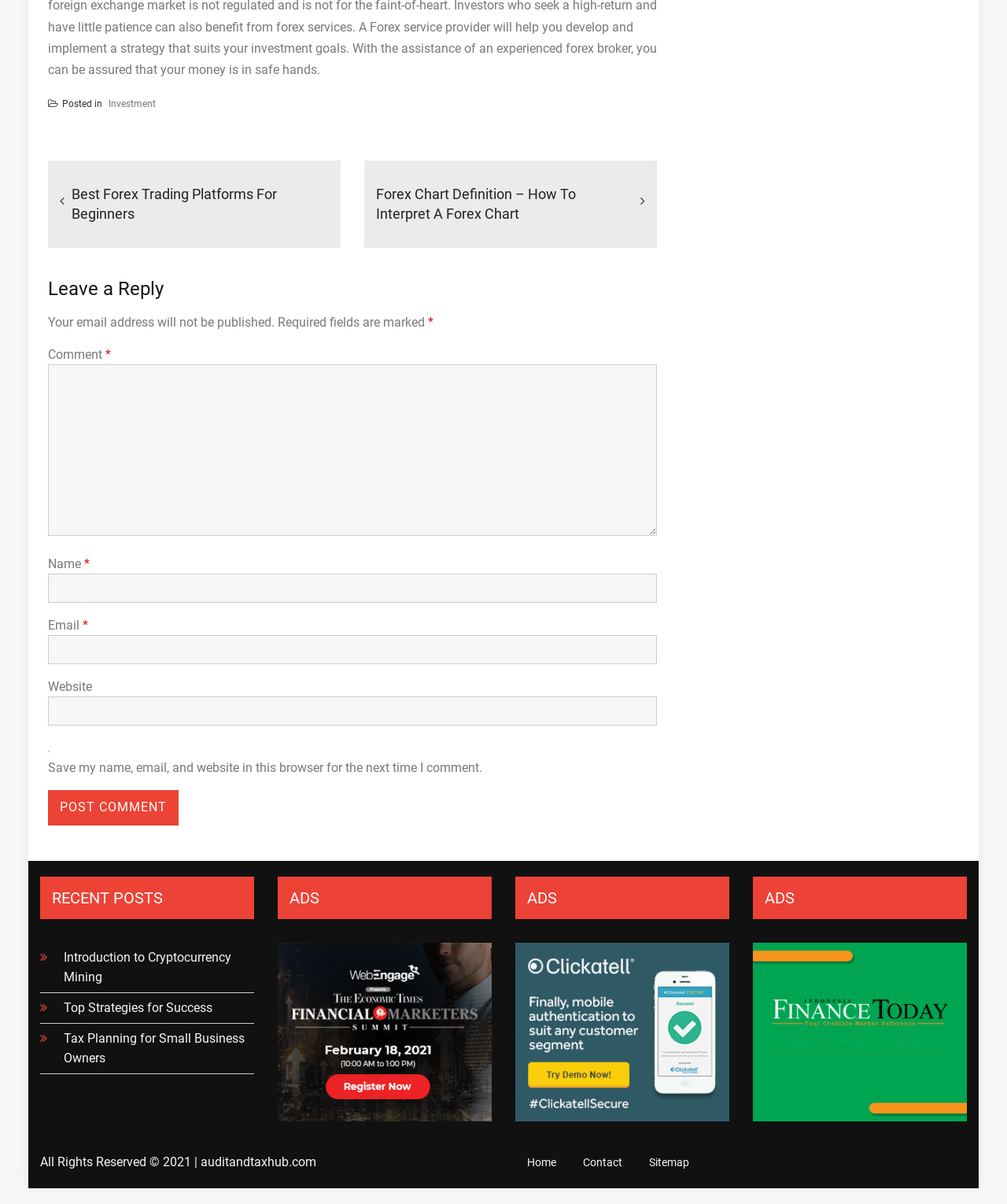Use one word or a short phrase to answer the question provided: 
What is the copyright year?

2021